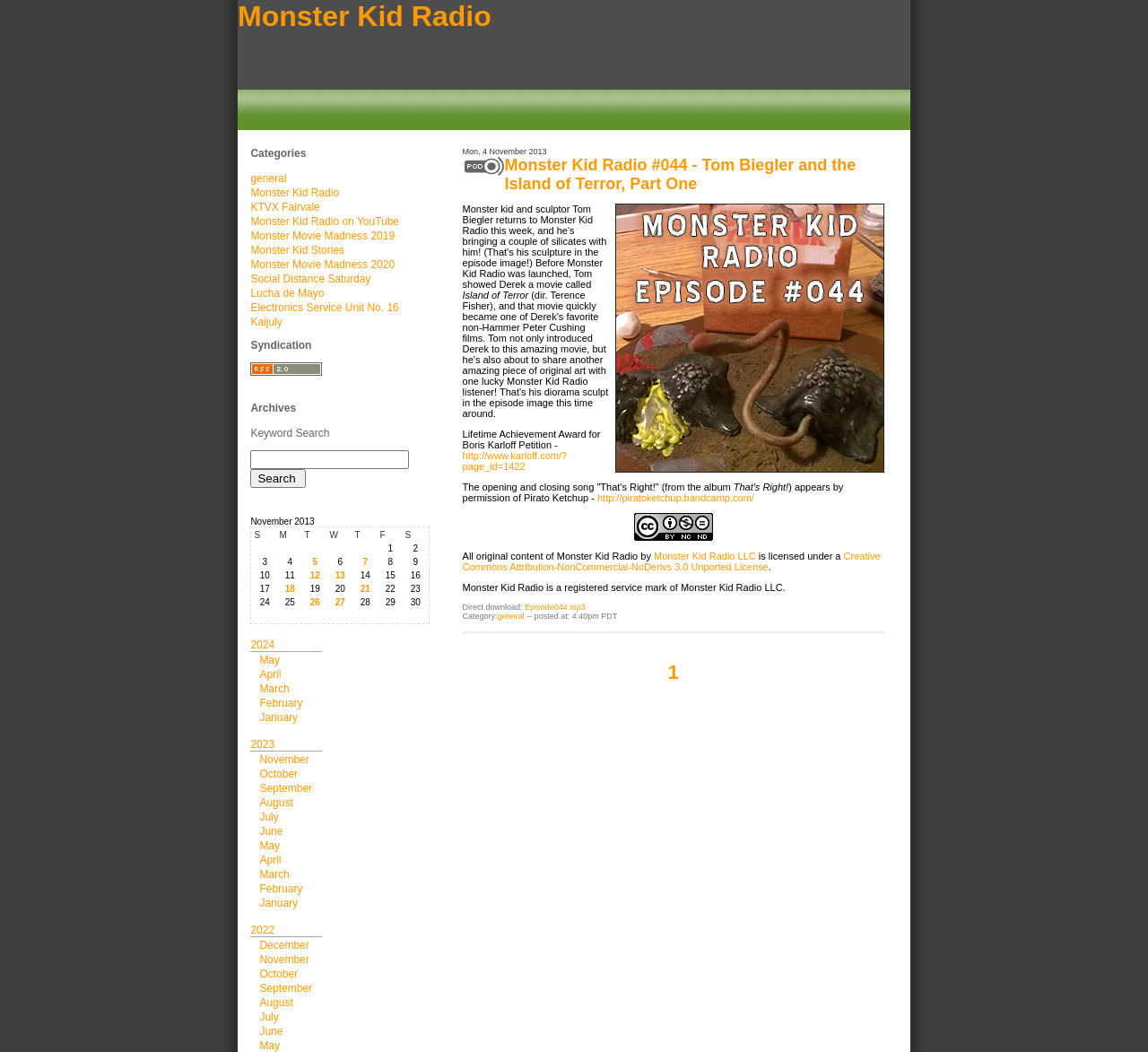Please answer the following question using a single word or phrase: 
What is the date range of the table?

November 2013